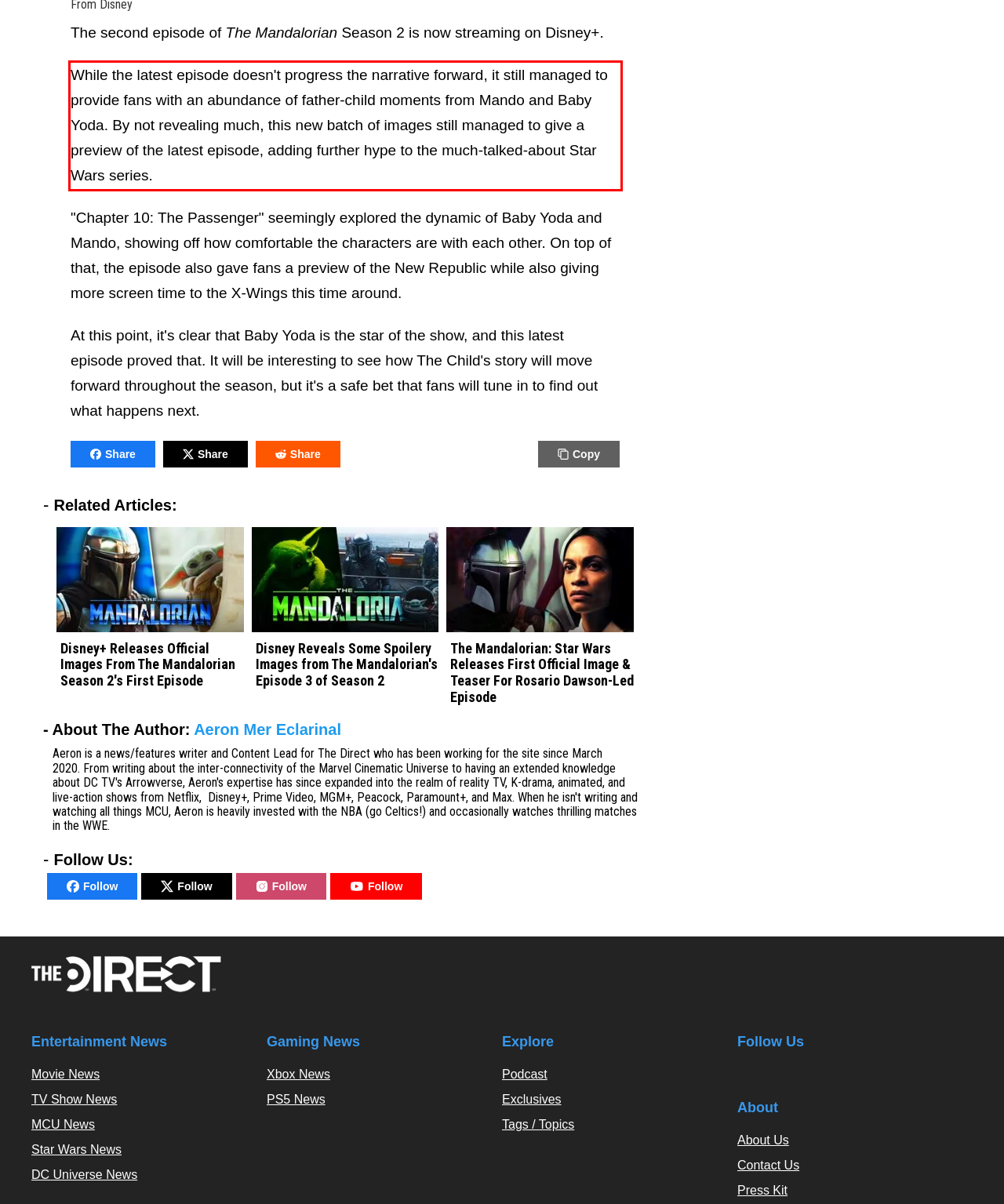From the given screenshot of a webpage, identify the red bounding box and extract the text content within it.

While the latest episode doesn't progress the narrative forward, it still managed to provide fans with an abundance of father-child moments from Mando and Baby Yoda. By not revealing much, this new batch of images still managed to give a preview of the latest episode, adding further hype to the much-talked-about Star Wars series.